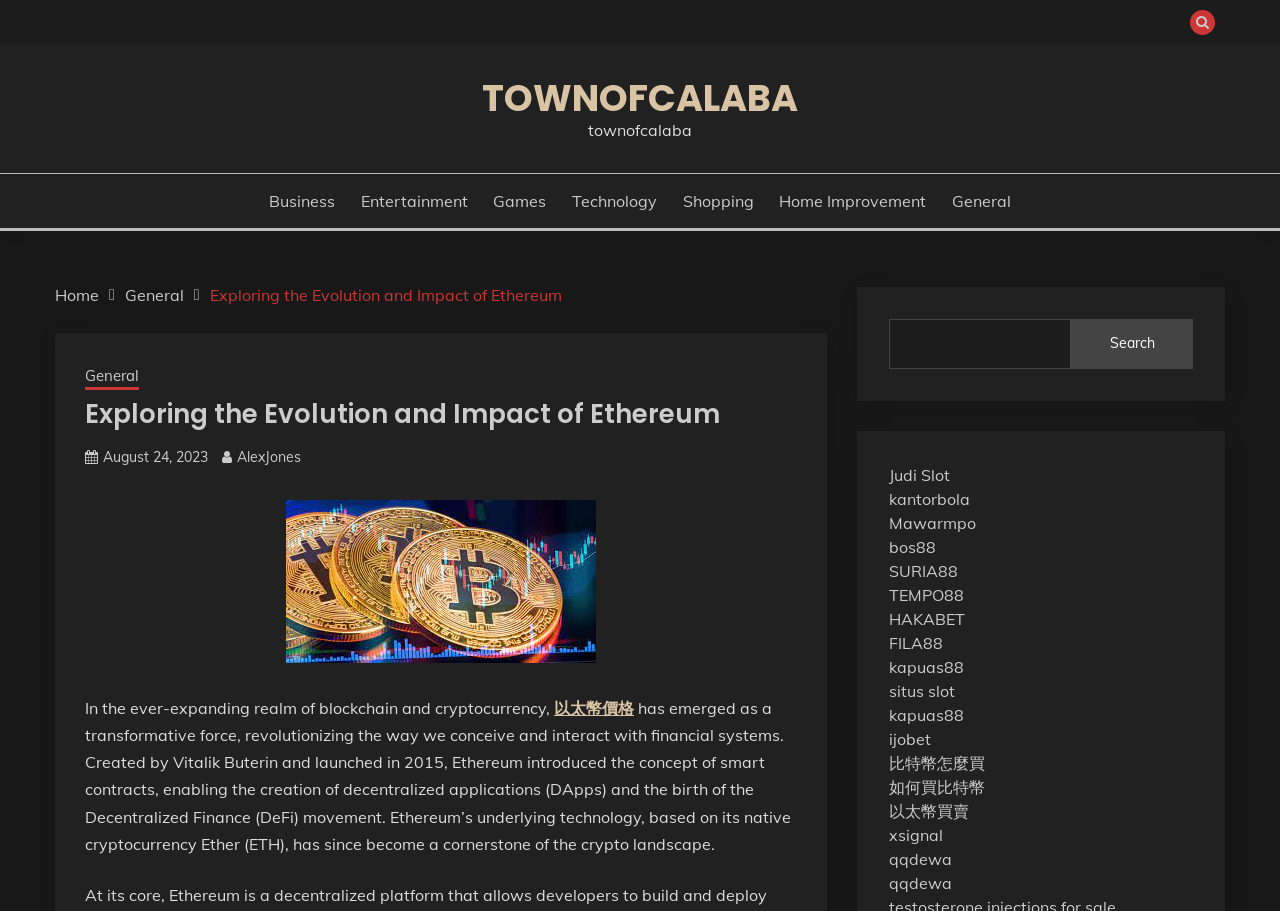Articulate a detailed summary of the webpage's content and design.

The webpage is about exploring the evolution and impact of Ethereum, a blockchain and cryptocurrency platform. At the top right corner, there is a button with a font awesome icon. Below it, there is a link to "TOWNOFCALABA" and a static text "townofcalaba". 

On the top left, there are six links to different categories: "Business", "Entertainment", "Games", "Technology", "Shopping", and "Home Improvement", followed by a "General" link. 

Below these categories, there is a navigation section with breadcrumbs, showing the path "Home" > "General" > "Exploring the Evolution and Impact of Ethereum". 

Next to the breadcrumbs, there is a heading with the same title "Exploring the Evolution and Impact of Ethereum". Below the heading, there are links to the date "August 24, 2023" and the author "AlexJones". 

On the left side, there is a figure, likely an image, and a block of text that discusses the evolution of Ethereum, its concept of smart contracts, and its impact on the crypto landscape. The text also mentions the native cryptocurrency Ether (ETH) and the Decentralized Finance (DeFi) movement.

On the right side, there is a search bar with a search button. Below the search bar, there are multiple links to various websites, including "Judi Slot", "kantorbola", "Mawarmpo", and others, which appear to be related to online gaming and cryptocurrency.